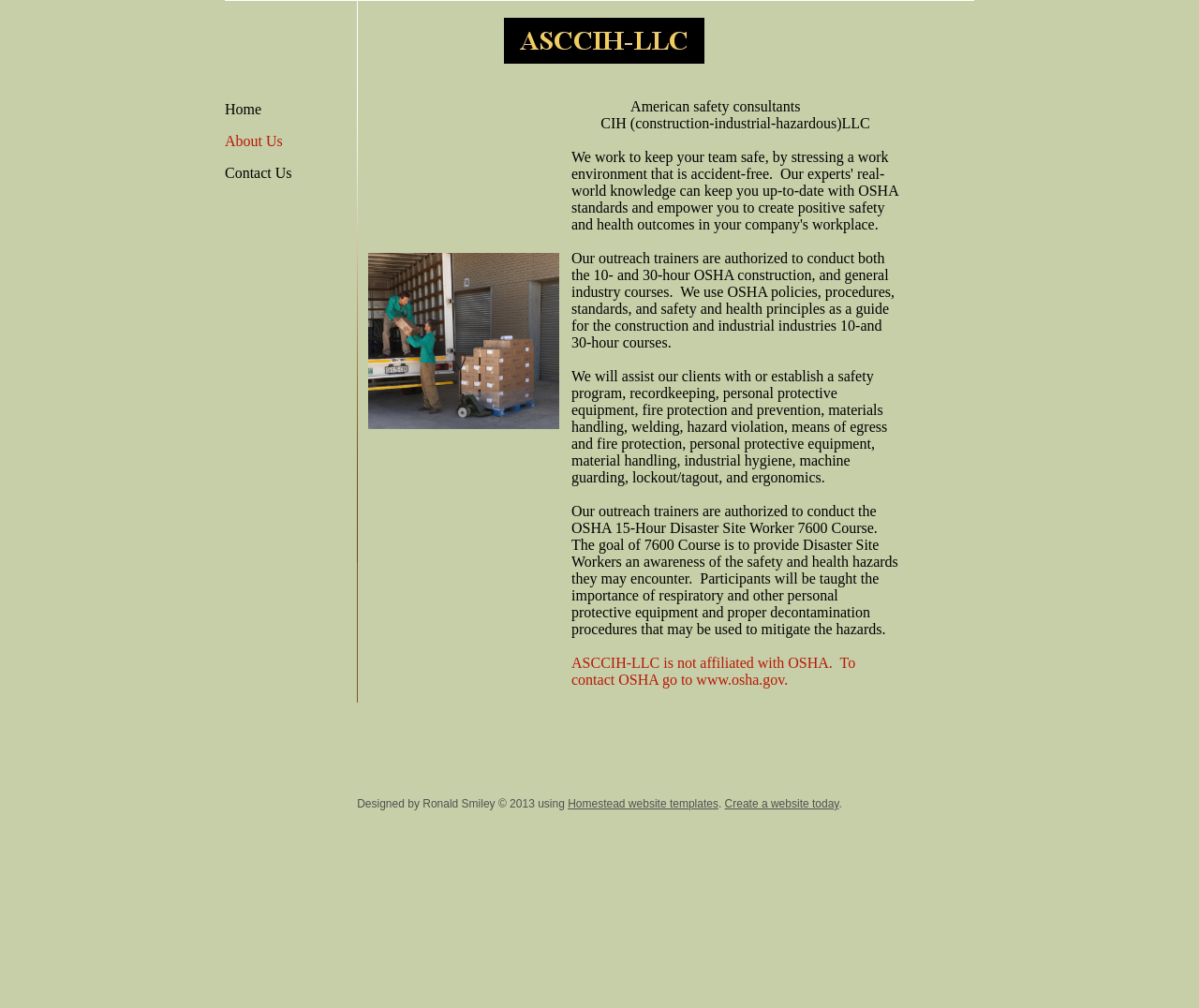Find the bounding box of the UI element described as: "Create a website today". The bounding box coordinates should be given as four float values between 0 and 1, i.e., [left, top, right, bottom].

[0.604, 0.791, 0.7, 0.804]